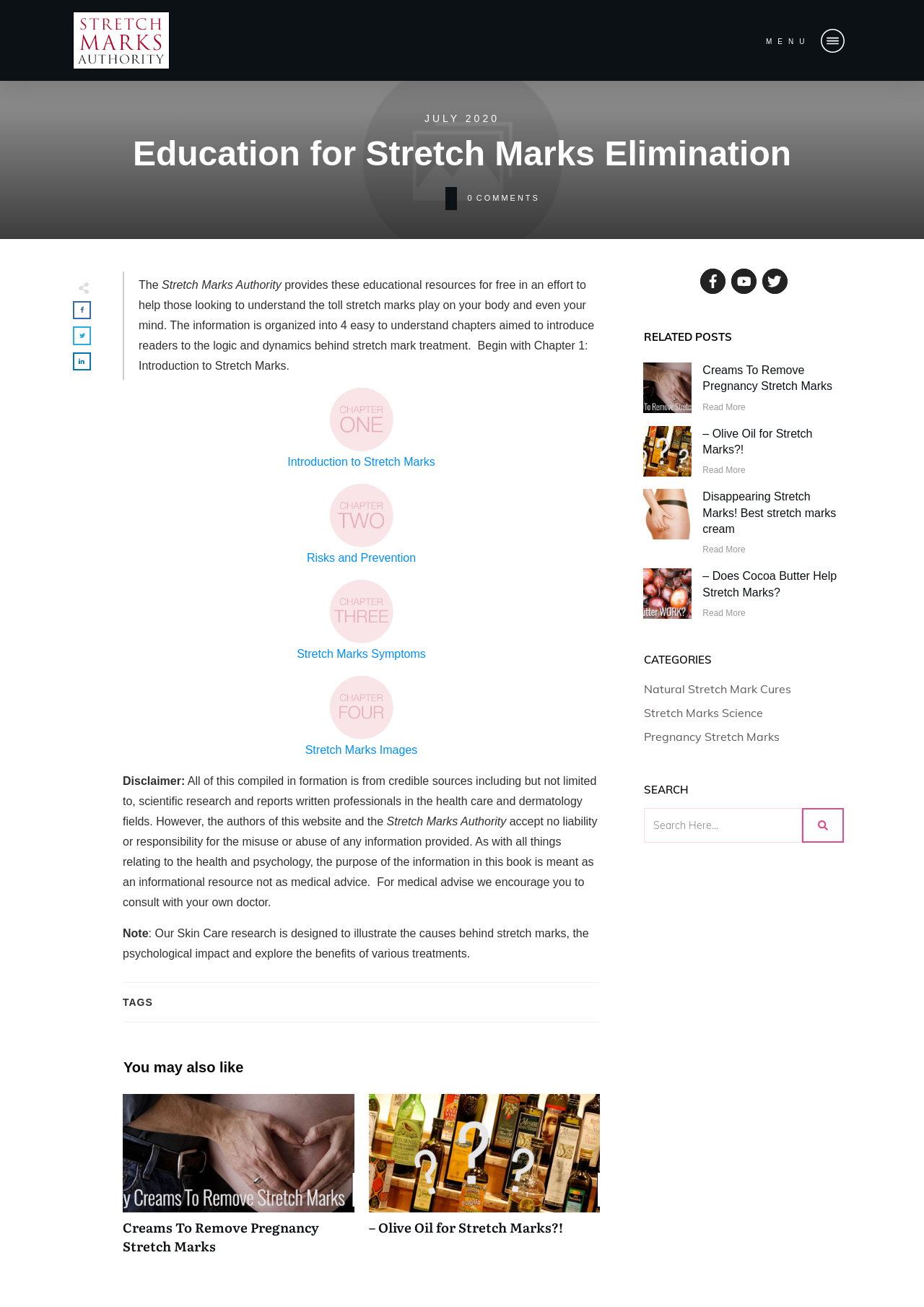What is the purpose of the information on this webpage? Examine the screenshot and reply using just one word or a brief phrase.

Educational resource